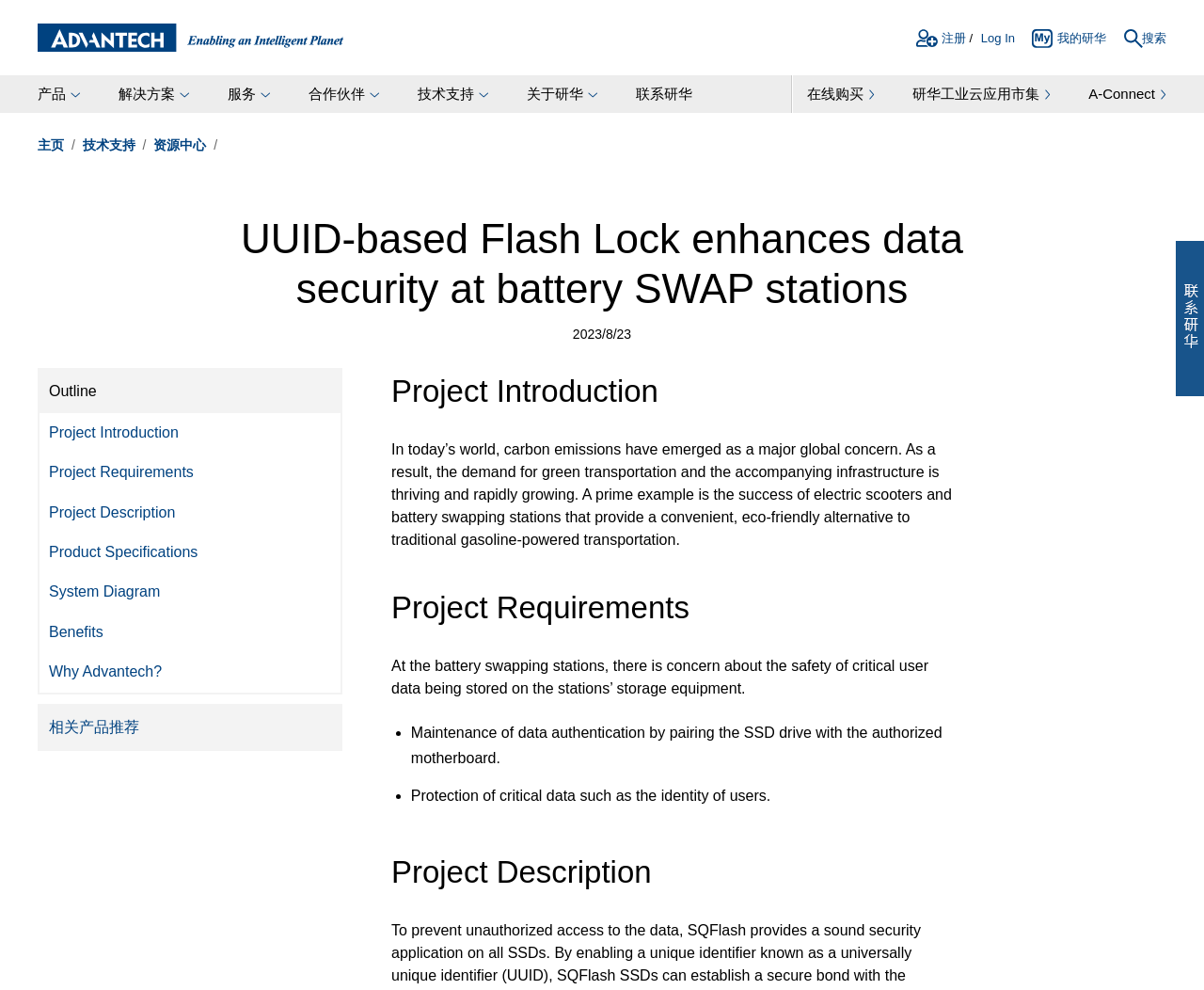Generate a comprehensive description of the webpage.

The webpage appears to be a product introduction page from Advantech, a technology company. At the top, there is a navigation bar with links to various sections of the website, including the homepage, products, solutions, services, and more. On the right side of the navigation bar, there are links to log in, register, and search.

Below the navigation bar, there is a main heading that reads "UUID-based Flash Lock enhances data security at battery SWAP stations" with a date "2023/8/23" below it. 

To the left of the main heading, there is a sidebar with links to various sections of the page, including "Project Introduction", "Project Requirements", "Project Description", and more. 

The main content of the page is divided into sections, each with a heading. The first section, "Project Introduction", discusses the growing demand for green transportation and the importance of data security at battery swapping stations. 

The next section, "Project Requirements", highlights the concerns about data safety at these stations. 

The following sections, "Project Description" and others, provide more details about the project, including the benefits and product specifications. 

Throughout the page, there are links to related products and a call-to-action to contact Advantech. At the bottom of the page, there is a link to contact Advantech.